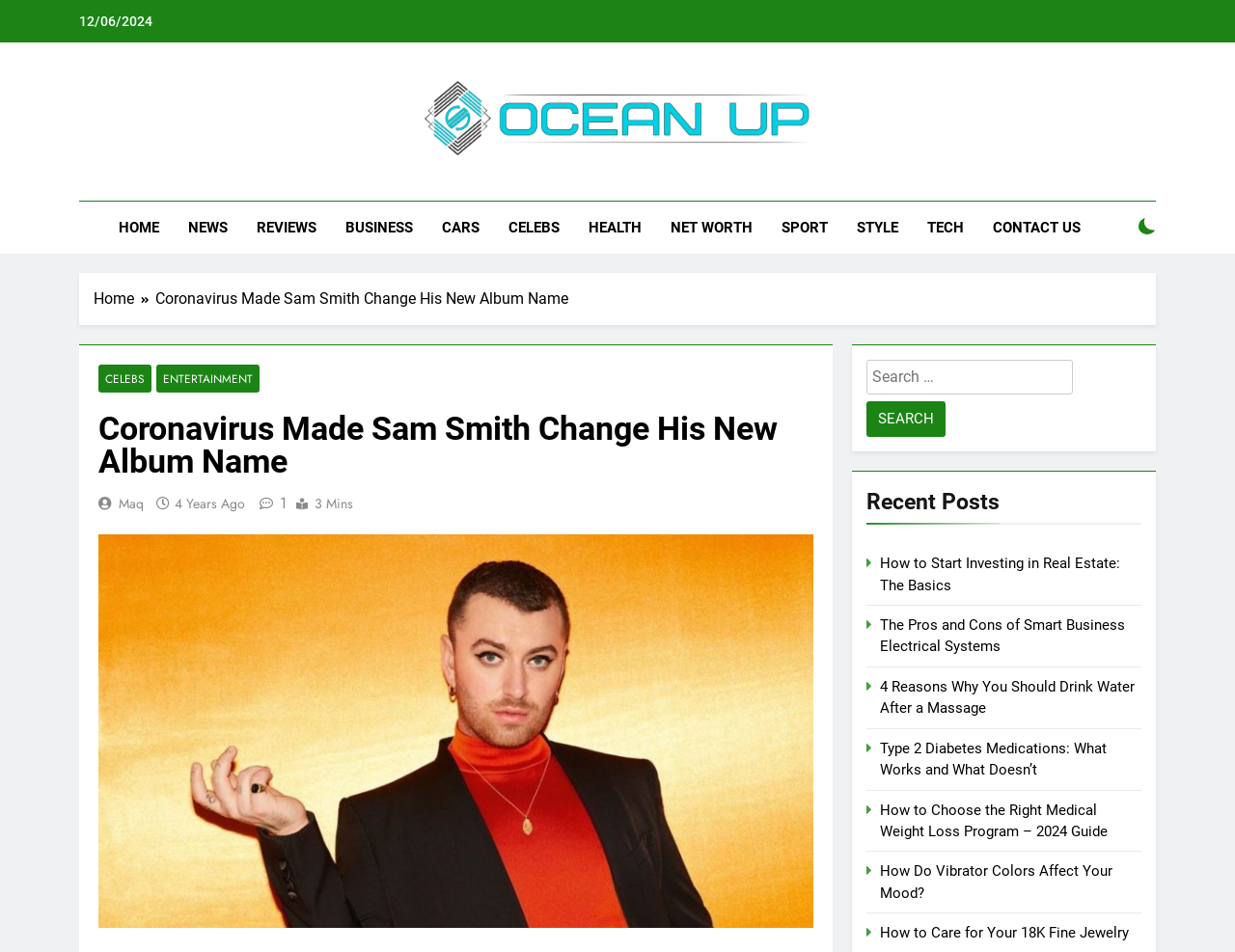How many recent posts are displayed on the webpage?
Using the image, provide a concise answer in one word or a short phrase.

6